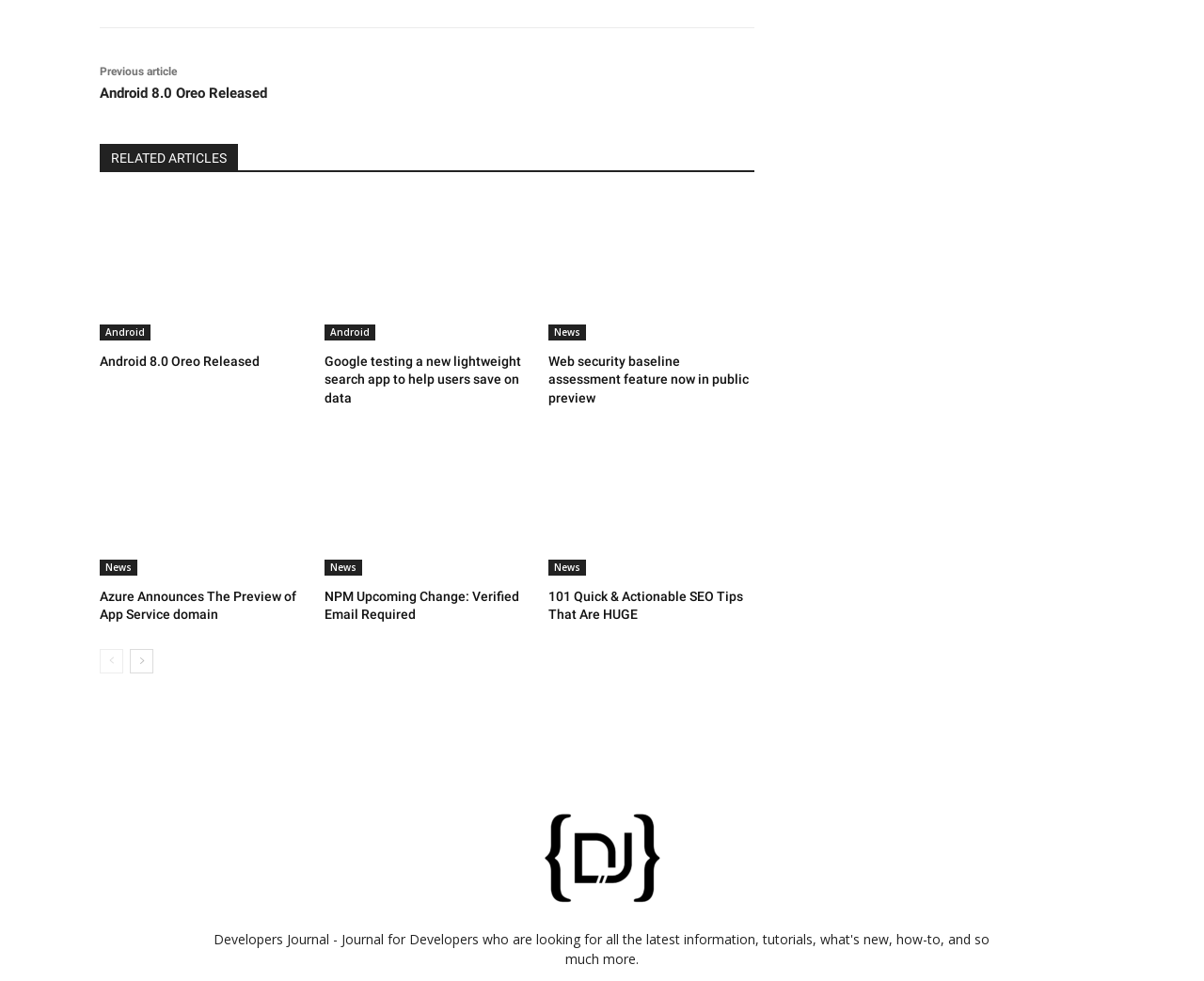Please provide a one-word or phrase answer to the question: 
What is the category of the article 'Android 8.0 Oreo Released'?

Android